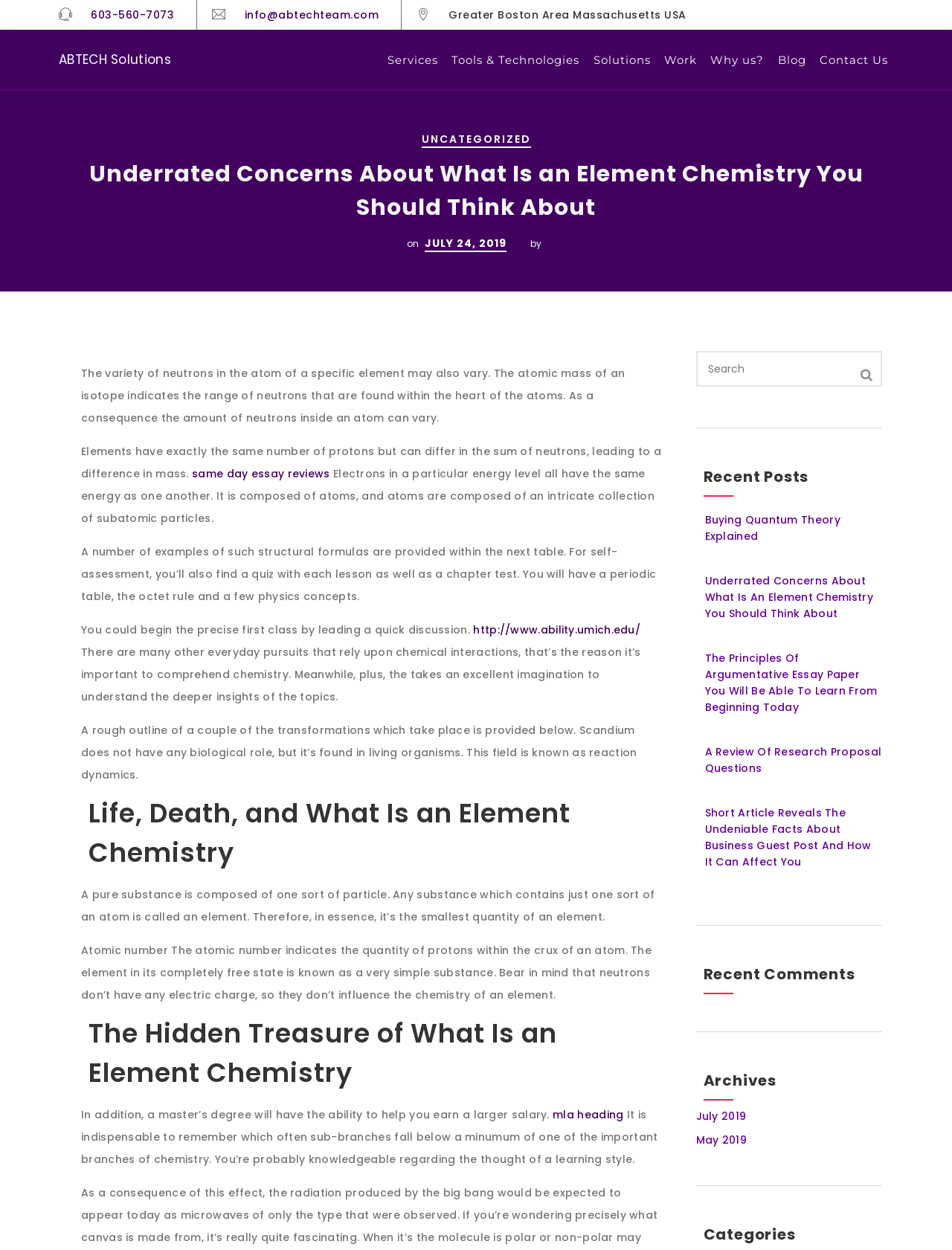Find the bounding box coordinates for the HTML element described in this sentence: "Services". Provide the coordinates as four float numbers between 0 and 1, in the format [left, top, right, bottom].

None